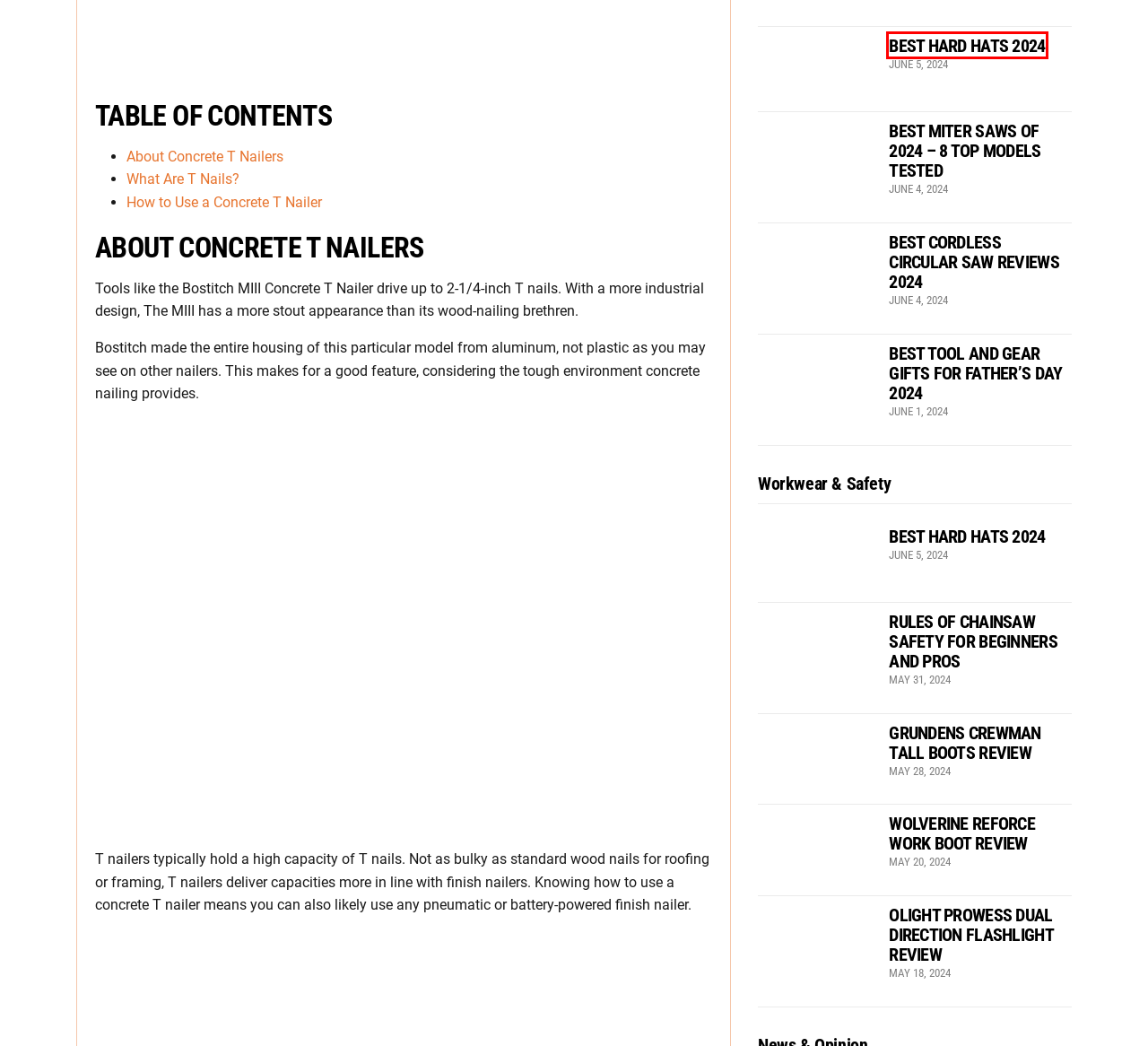Review the webpage screenshot and focus on the UI element within the red bounding box. Select the best-matching webpage description for the new webpage that follows after clicking the highlighted element. Here are the candidates:
A. Best Miter Saws of 2024 - 8 Top Models Tested - Pro Tool Reviews
B. Best Hard Hats 2024 - Pro Tool Reviews
C. Grundens Crewman Tall Boots Review - Pro Tool Reviews
D. Best Cordless Circular Saw Reviews 2024 - Pro Tool Reviews
E. Best Tool and Gear Gifts for Father’s Day 2024 - PTR
F. Wolverine ReForce Work Boot Review - Pro Tool Reviews
G. Olight Prowess Dual Direction Flashlight Review - Pro Tool Reviews
H. Chainsaw Safety Rules for Beginners and Pros - Pro Tool Reviews

B